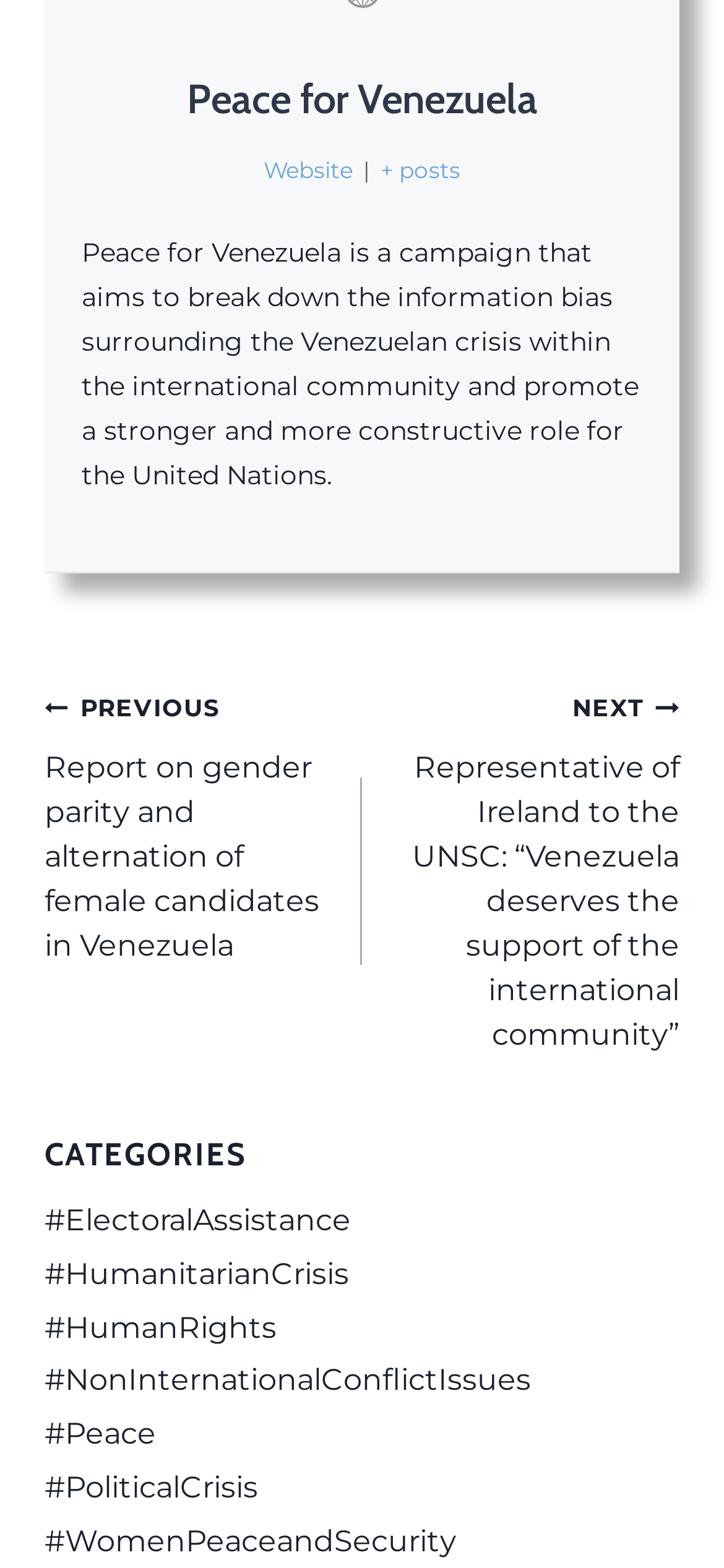Using the information in the image, give a comprehensive answer to the question: 
What is the purpose of the campaign?

The purpose of the campaign is mentioned in the static text element below the heading, which says 'Peace for Venezuela is a campaign that aims to break down the information bias surrounding the Venezuelan crisis within the international community and promote a stronger and more constructive role for the United Nations.'